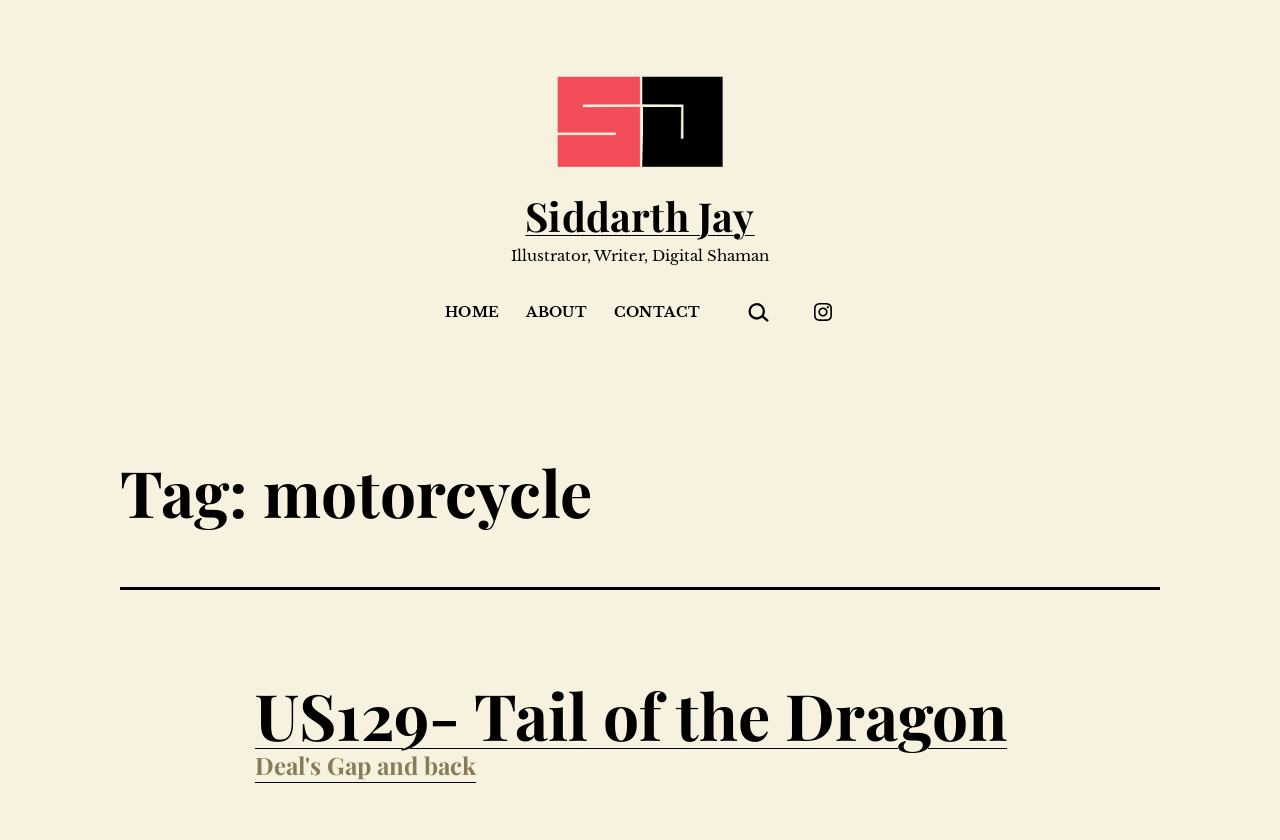How many headings are there in the article?
Based on the image, provide a one-word or brief-phrase response.

3